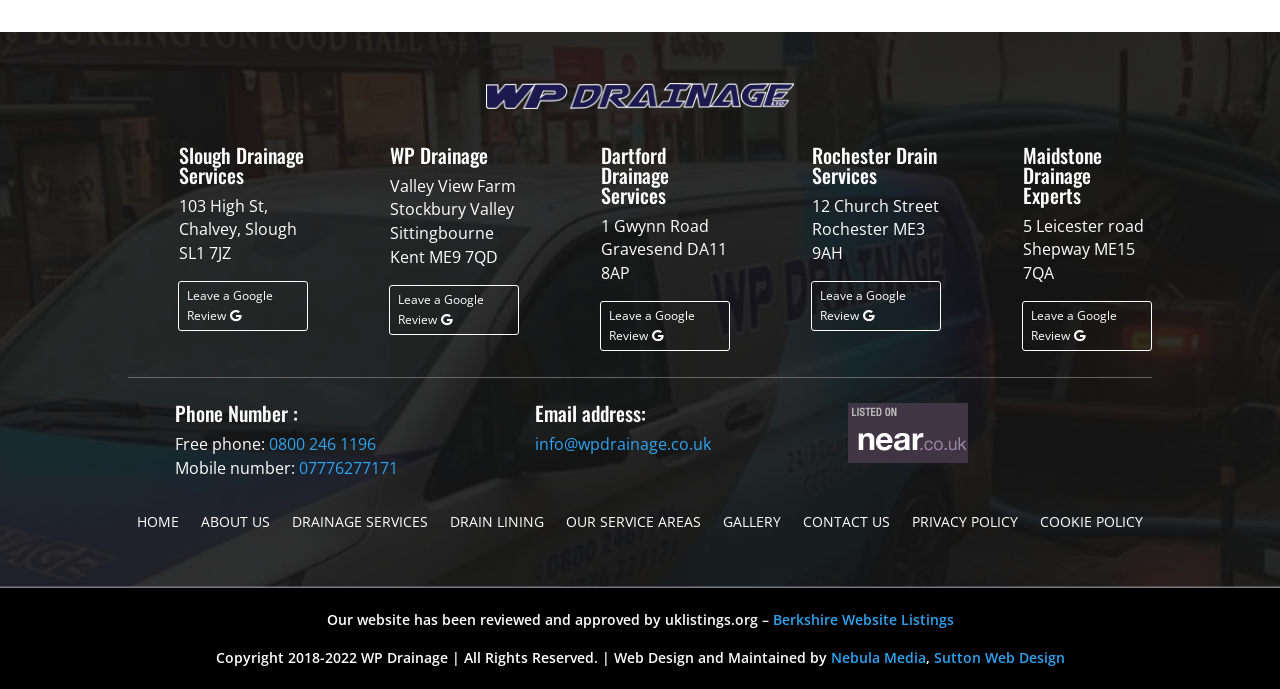Determine the bounding box coordinates of the region I should click to achieve the following instruction: "Click on the '0800 246 1196' phone number". Ensure the bounding box coordinates are four float numbers between 0 and 1, i.e., [left, top, right, bottom].

[0.21, 0.629, 0.294, 0.661]